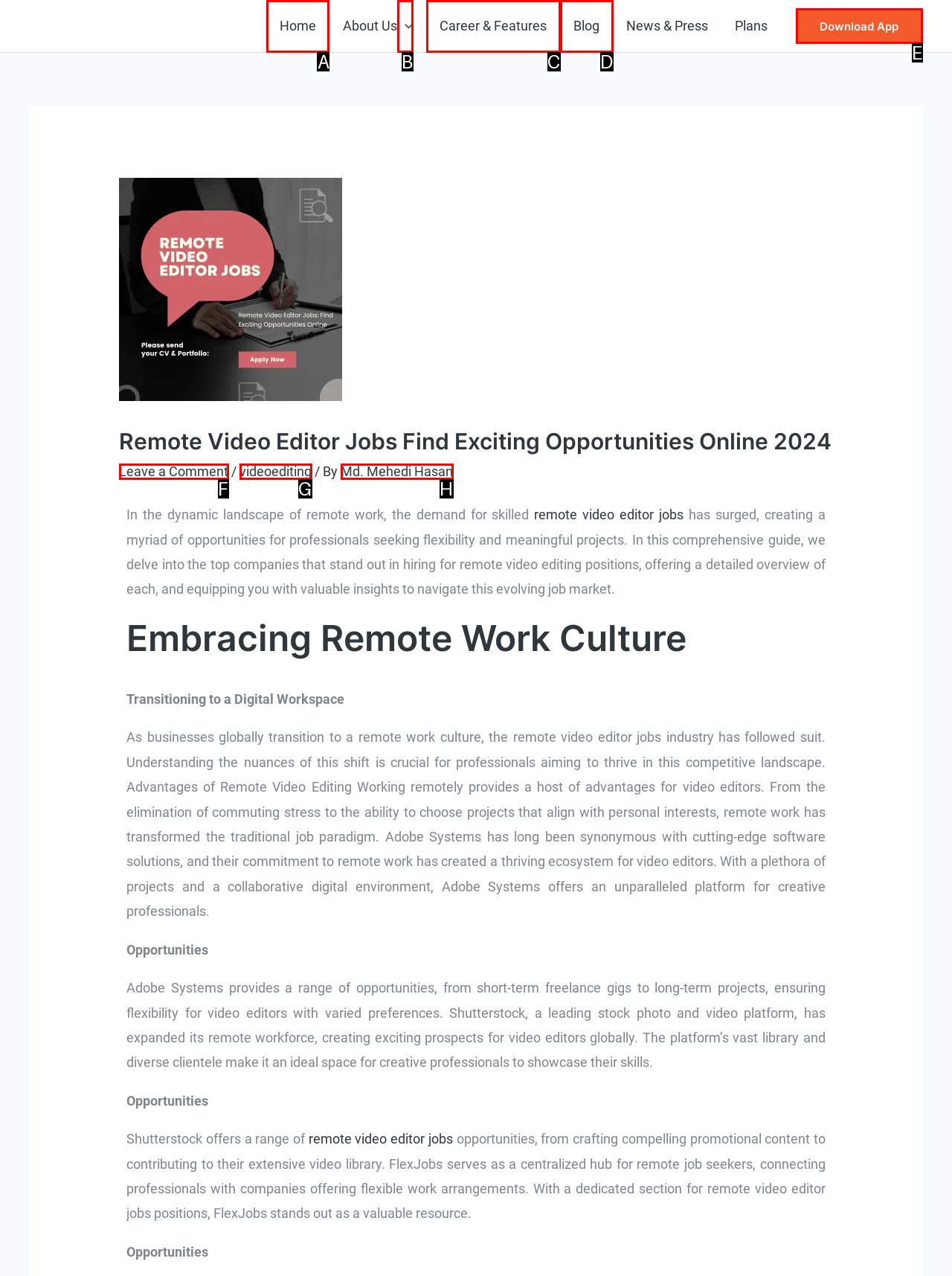Choose the letter of the option you need to click to Click on the 'Home' link. Answer with the letter only.

A